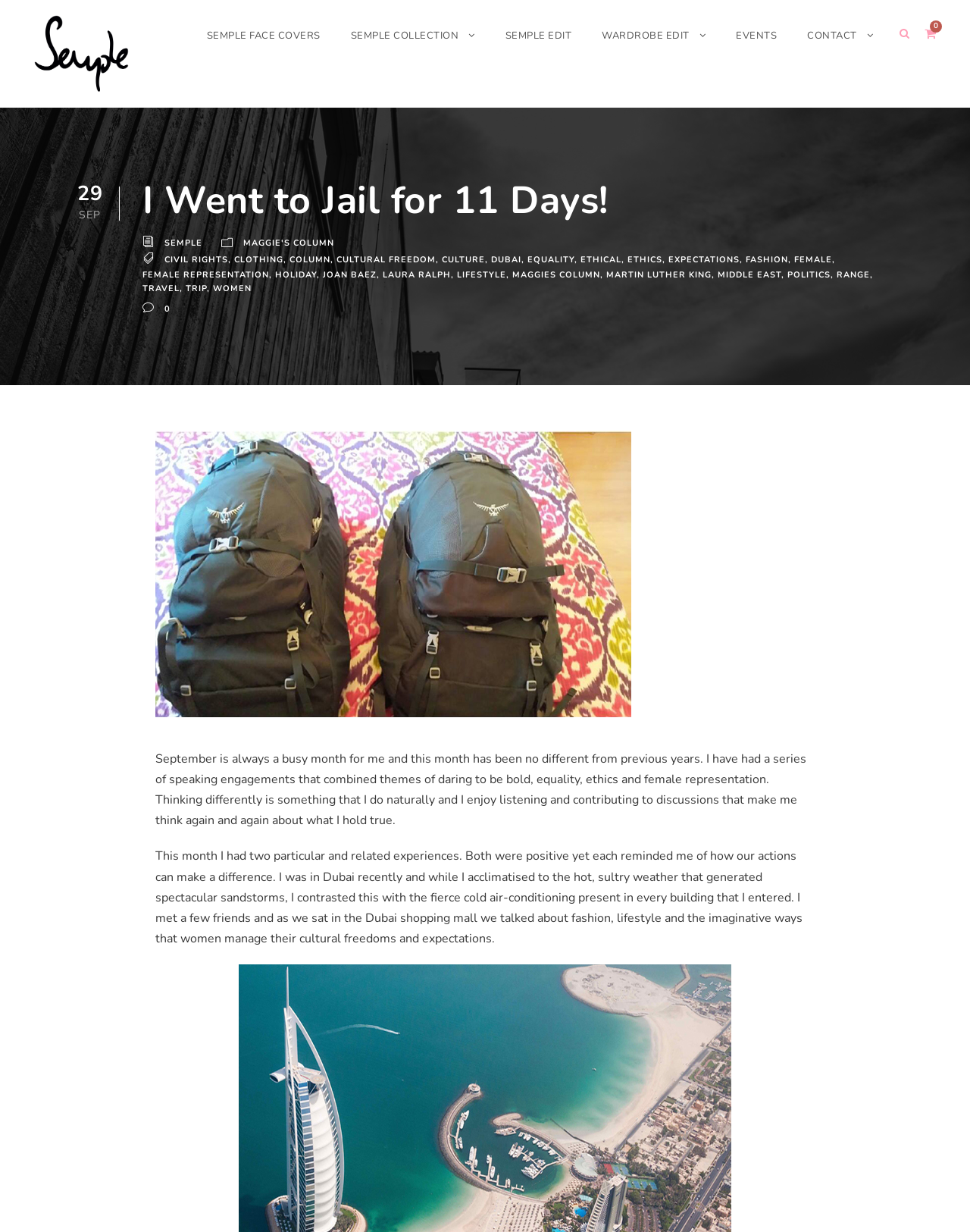Determine the bounding box coordinates of the element's region needed to click to follow the instruction: "Click on the 'CONTACT' link". Provide these coordinates as four float numbers between 0 and 1, formatted as [left, top, right, bottom].

[0.832, 0.022, 0.9, 0.057]